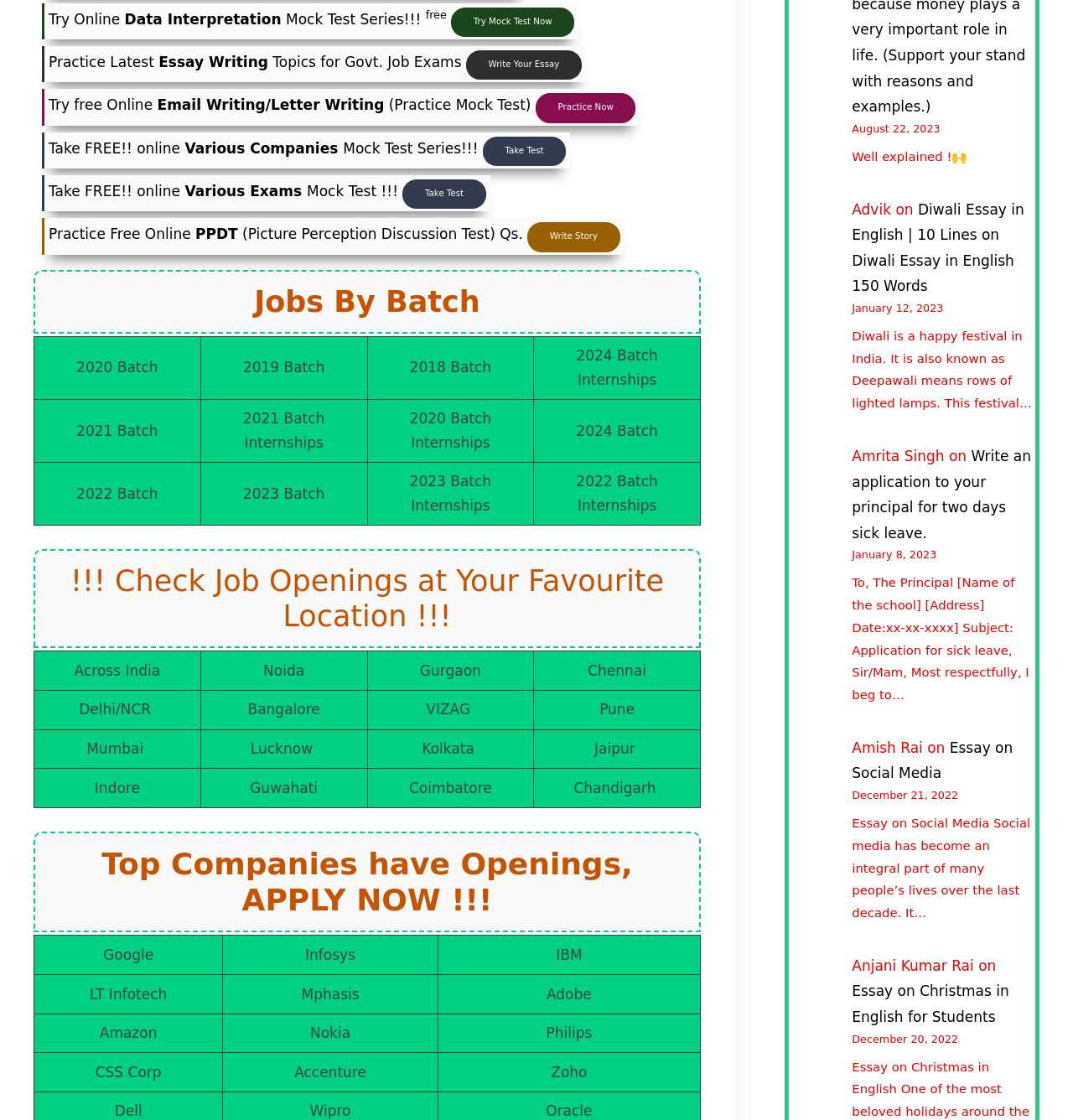Determine the bounding box coordinates of the element's region needed to click to follow the instruction: "Take FREE!! online Various Companies Mock Test Series". Provide these coordinates as four float numbers between 0 and 1, formatted as [left, top, right, bottom].

[0.045, 0.125, 0.527, 0.14]